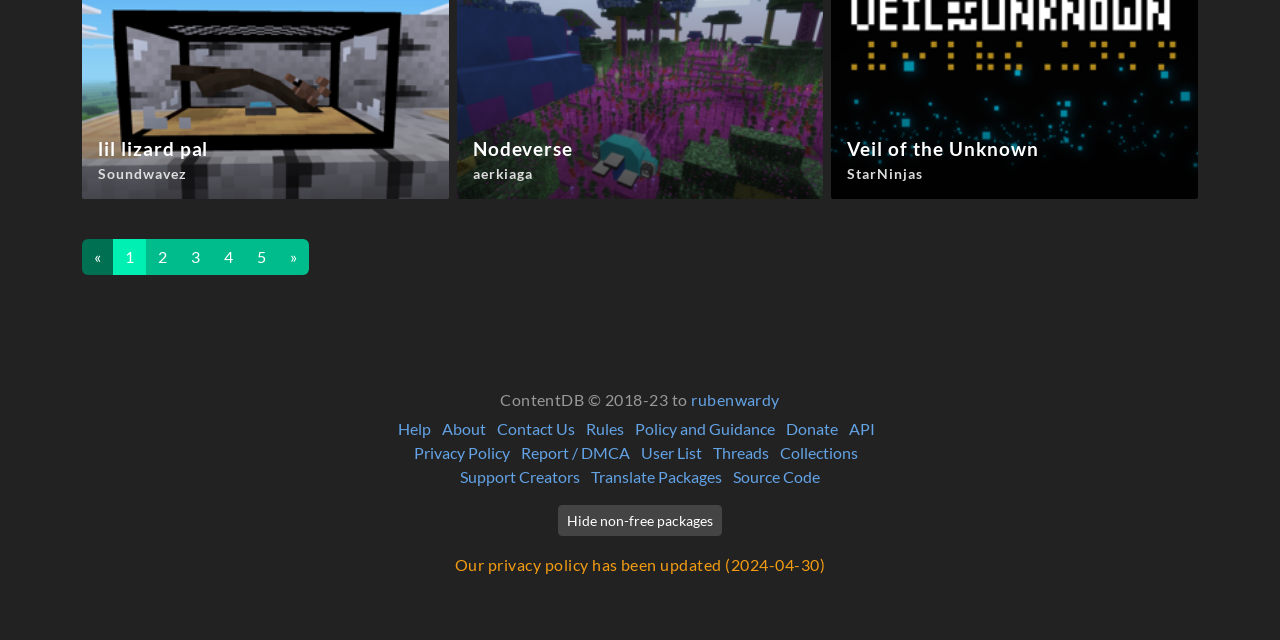Given the webpage screenshot, identify the bounding box of the UI element that matches this description: "3".

[0.14, 0.374, 0.166, 0.43]